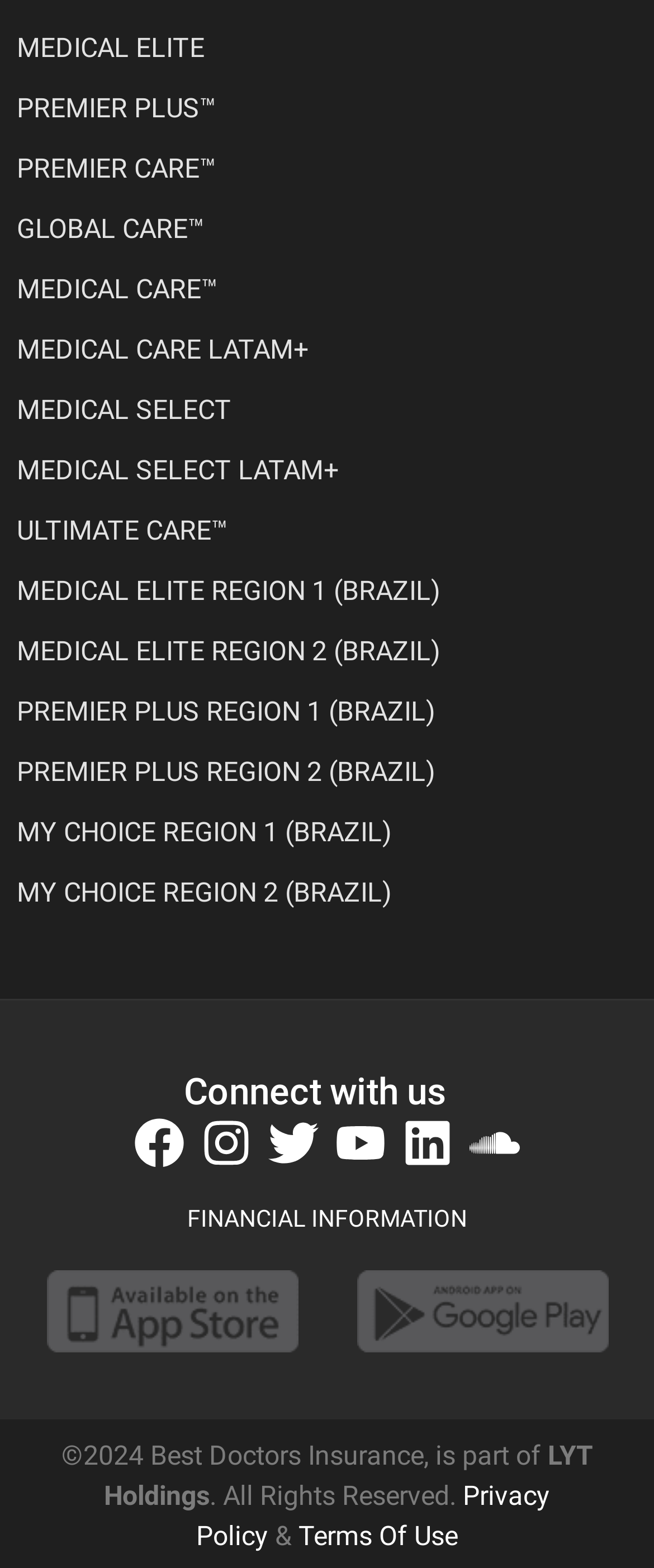How many links are available at the bottom of the page?
Based on the visual, give a brief answer using one word or a short phrase.

4